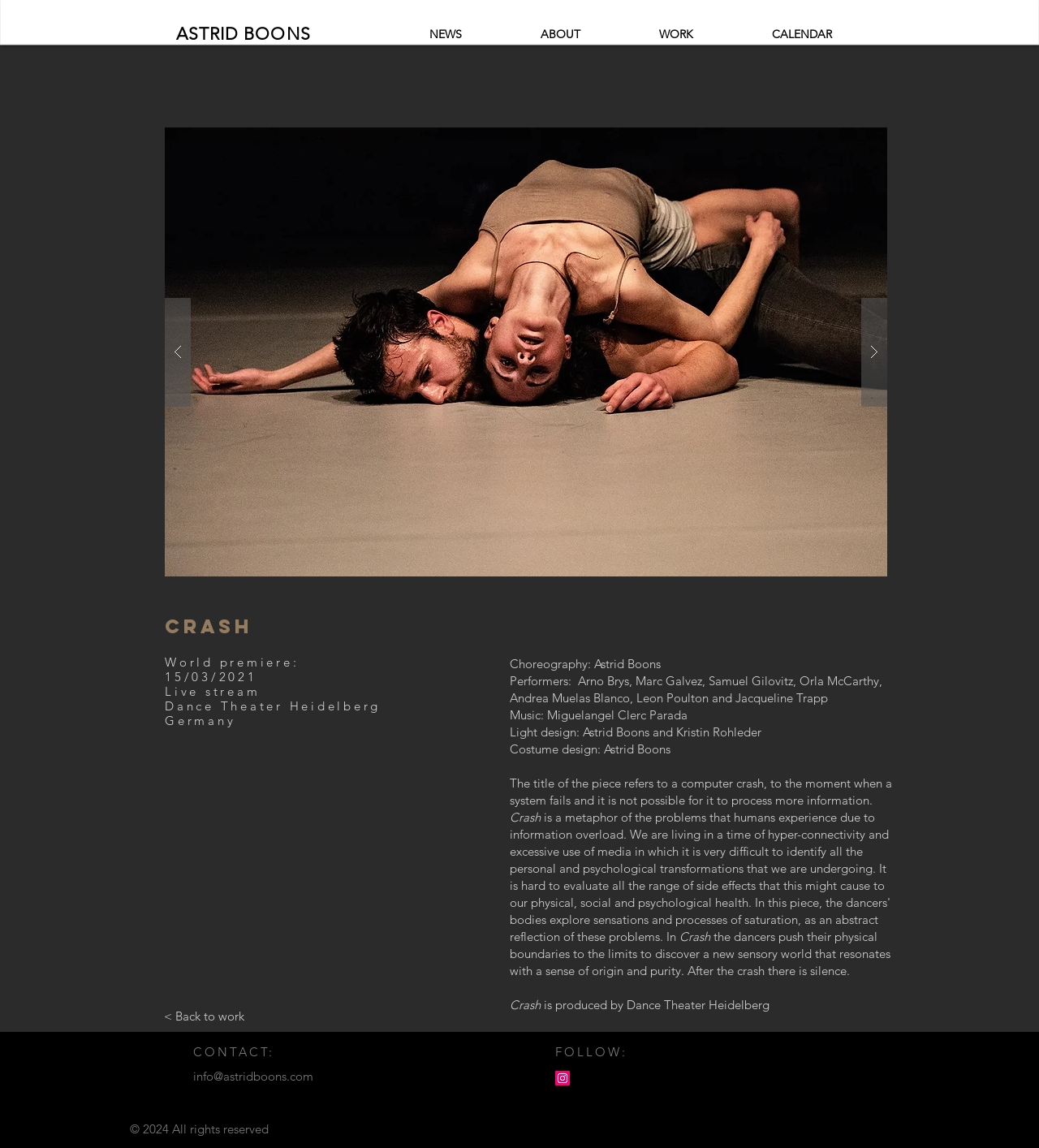Based on the element description: "< Back to work", identify the bounding box coordinates for this UI element. The coordinates must be four float numbers between 0 and 1, listed as [left, top, right, bottom].

[0.158, 0.871, 0.234, 0.899]